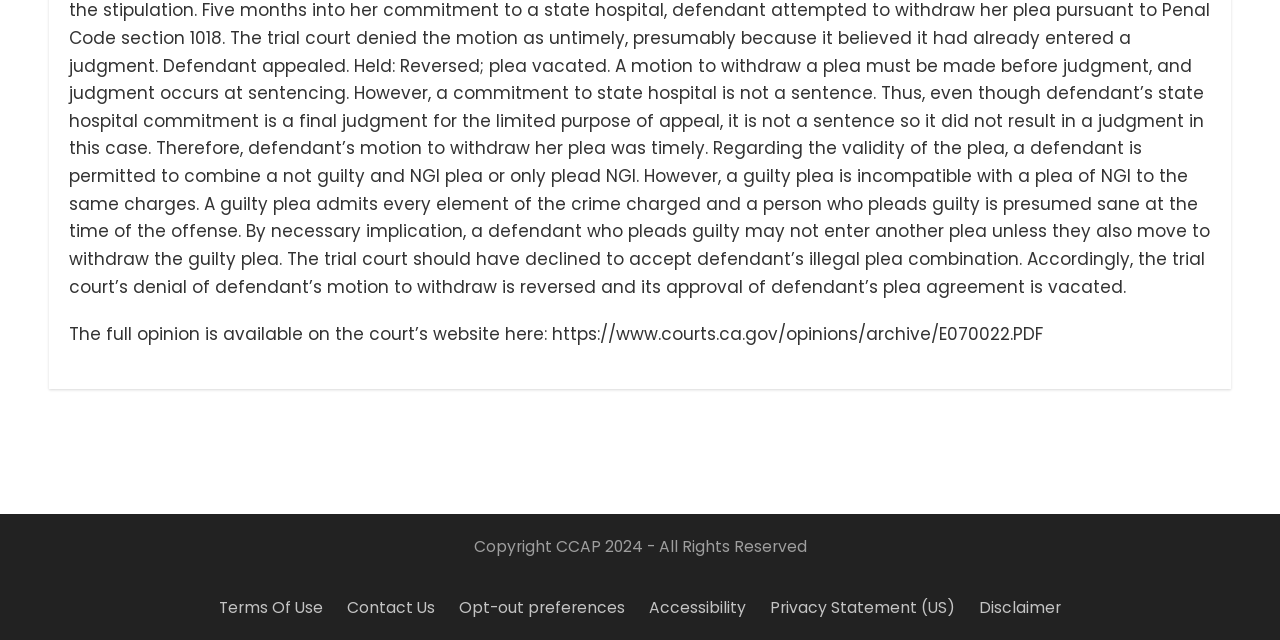Determine the bounding box coordinates (top-left x, top-left y, bottom-right x, bottom-right y) of the UI element described in the following text: Opt-out preferences

[0.359, 0.933, 0.488, 0.965]